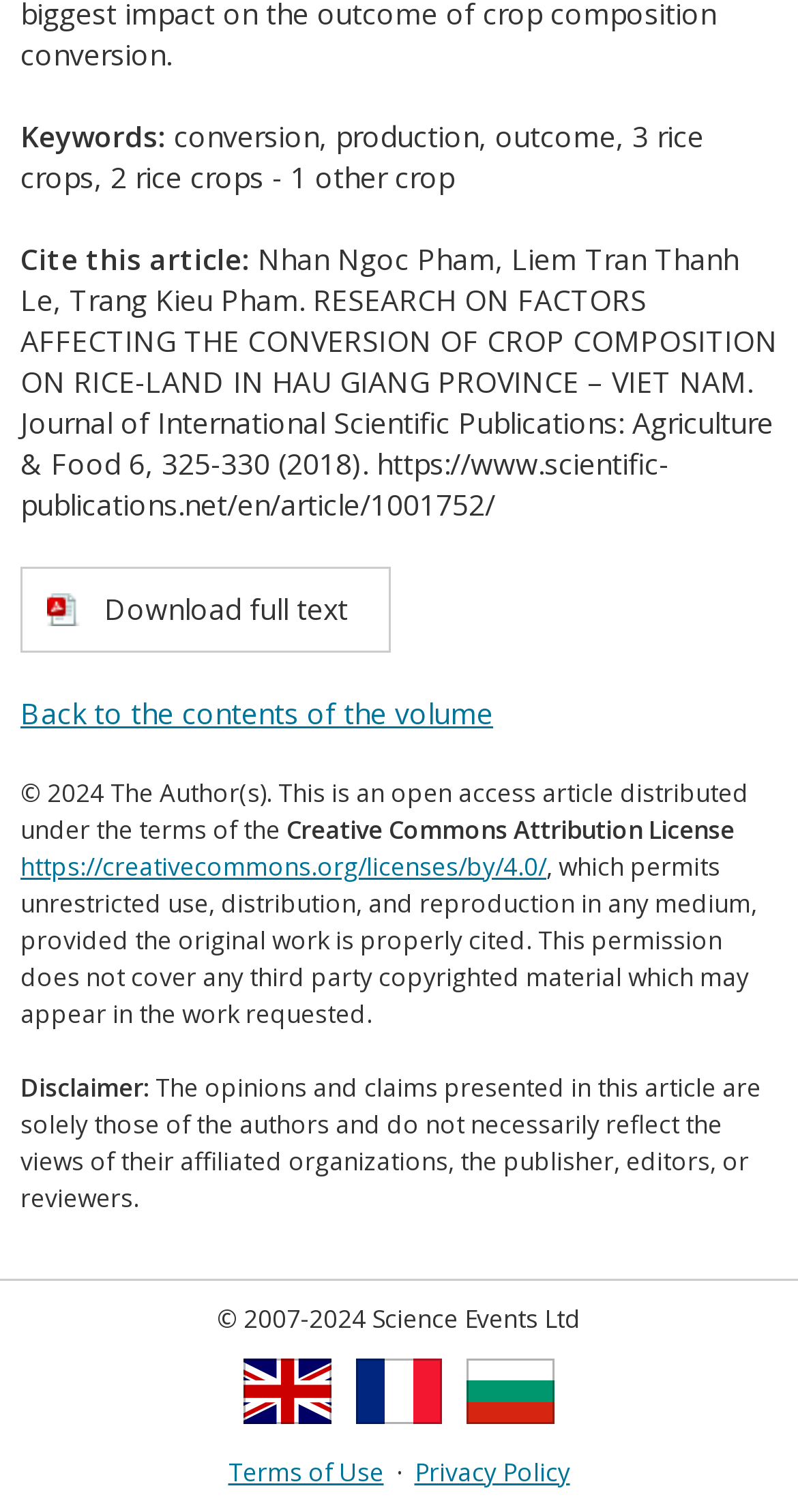Provide the bounding box coordinates of the HTML element described by the text: "Terms of Use". The coordinates should be in the format [left, top, right, bottom] with values between 0 and 1.

[0.286, 0.962, 0.481, 0.985]